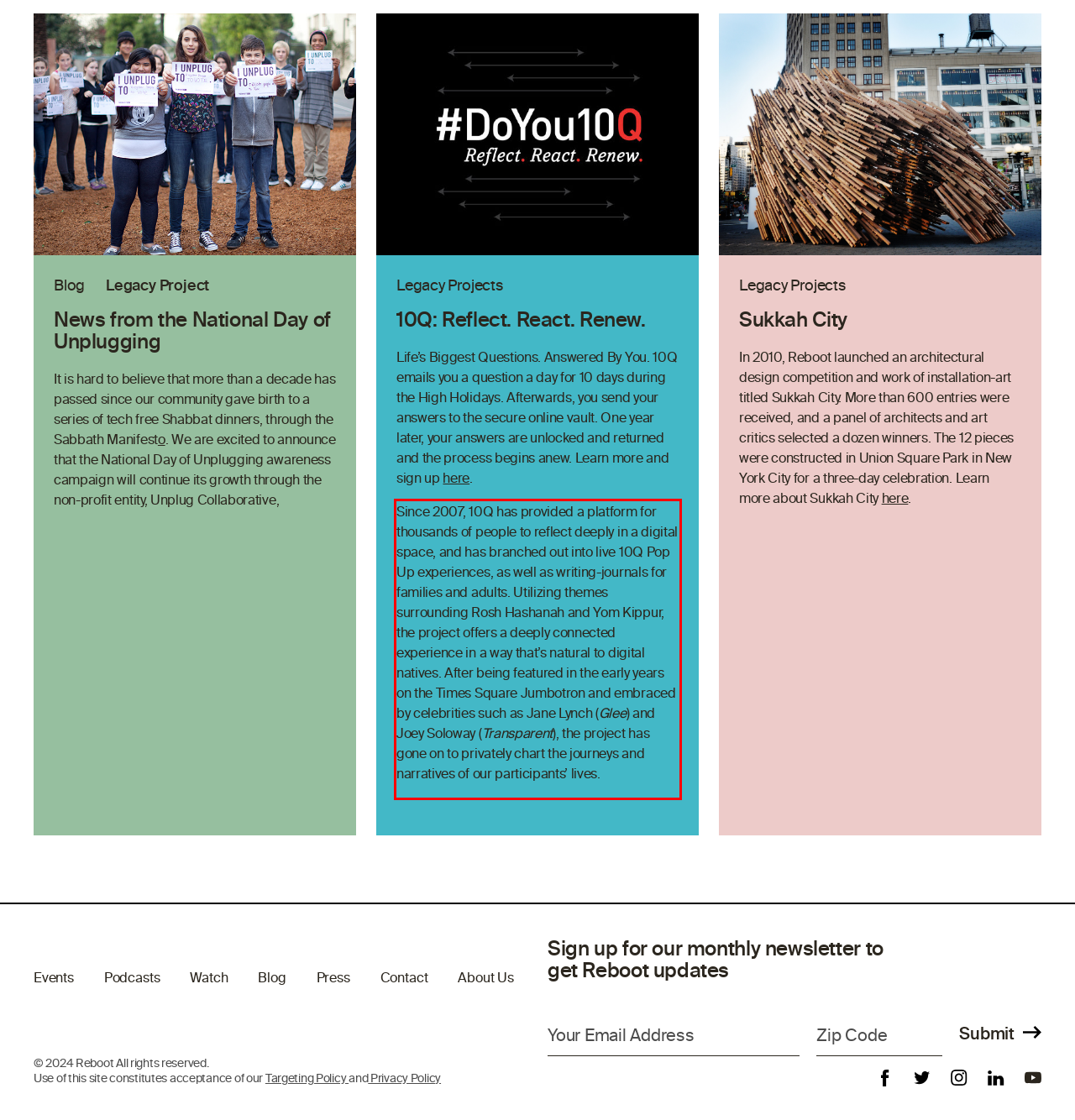Examine the screenshot of the webpage, locate the red bounding box, and generate the text contained within it.

Since 2007, 10Q has provided a platform for thousands of people to reflect deeply in a digital space, and has branched out into live 10Q Pop Up experiences, as well as writing-journals for families and adults. Utilizing themes surrounding Rosh Hashanah and Yom Kippur, the project offers a deeply connected experience in a way that’s natural to digital natives. After being featured in the early years on the Times Square Jumbotron and embraced by celebrities such as Jane Lynch (Glee) and Joey Soloway (Transparent), the project has gone on to privately chart the journeys and narratives of our participants’ lives.